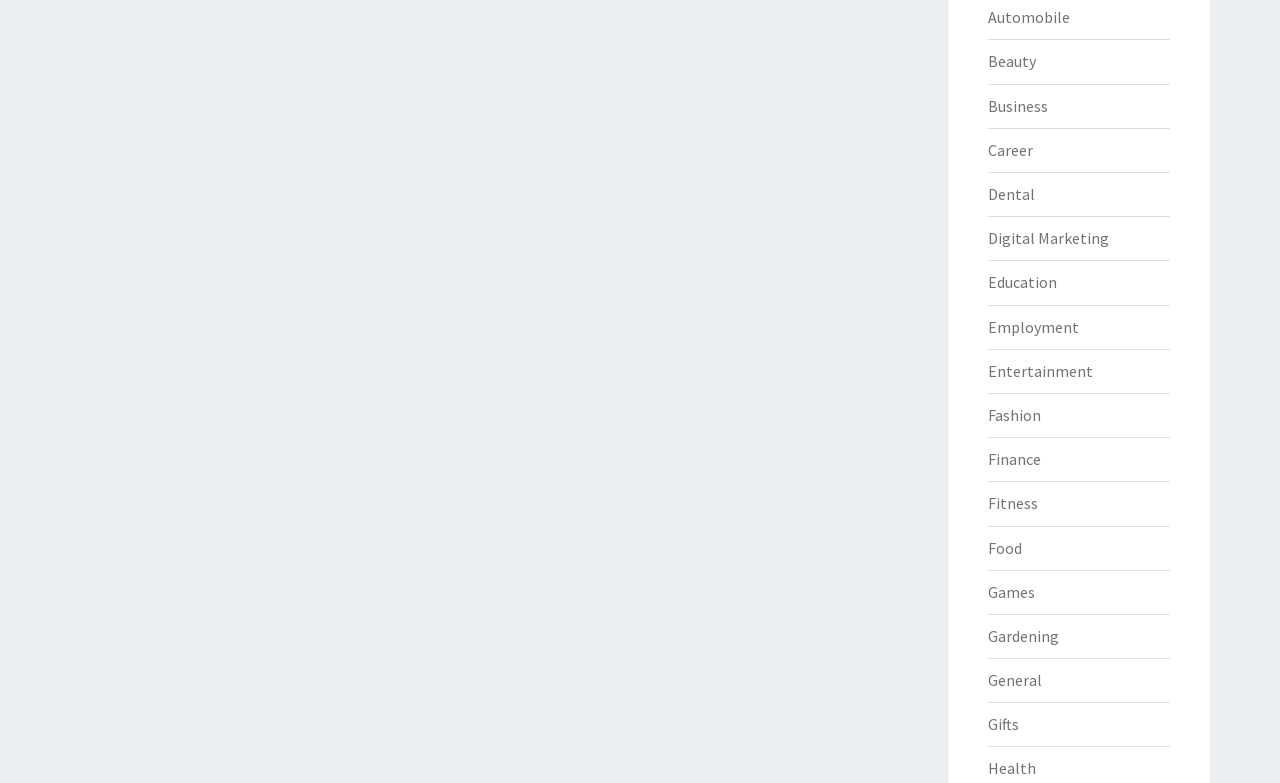What is the common x-coordinate of all category links?
Answer the question with a single word or phrase, referring to the image.

0.771